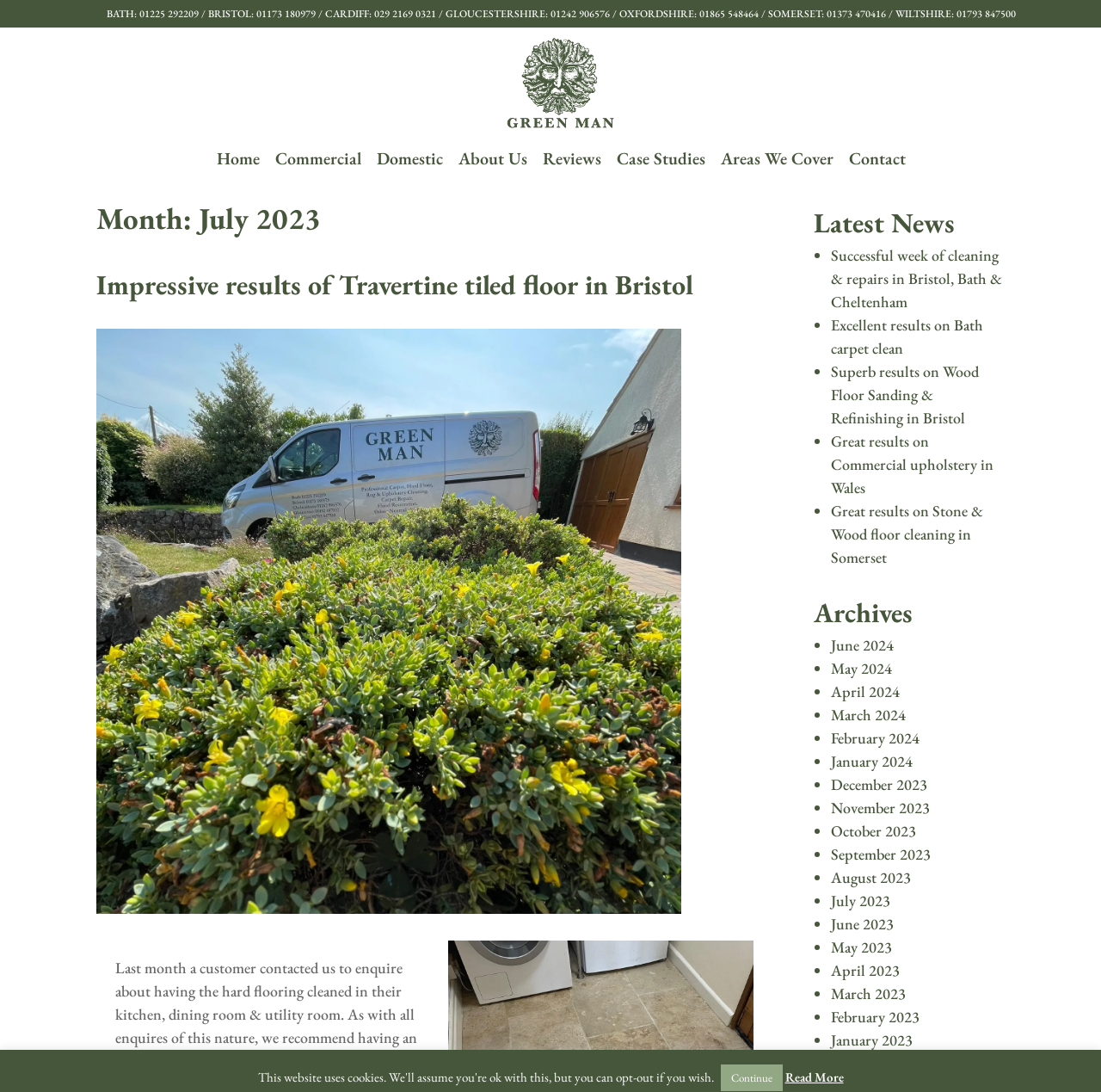Please find and generate the text of the main header of the webpage.

Month: July 2023